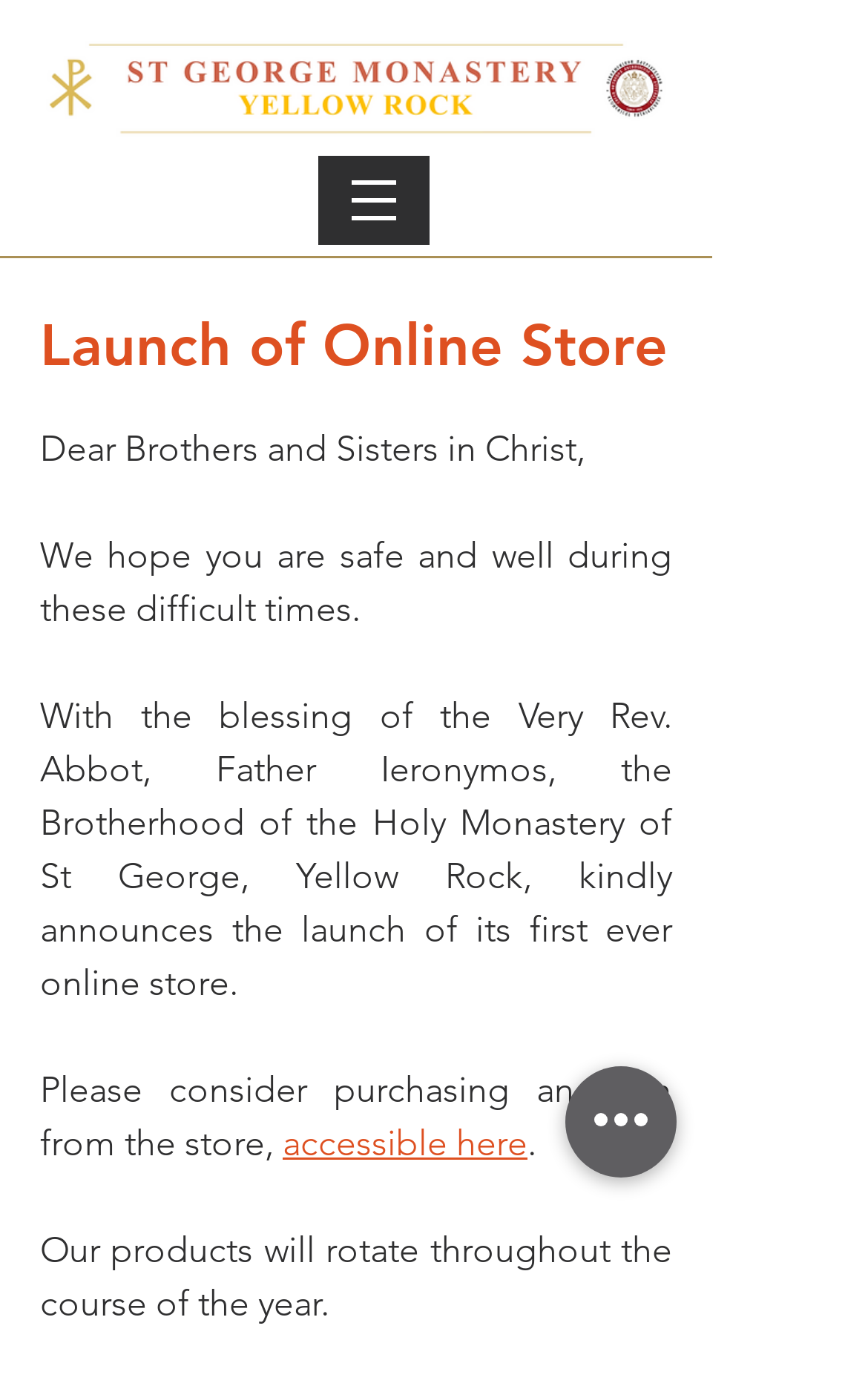Provide a thorough summary of the webpage.

The webpage is announcing the launch of an online store by the Brotherhood of the Holy Monastery of St George, Yellow Rock. At the top of the page, there is a banner image with a width spanning almost three-quarters of the page. Below the banner, there is a navigation menu labeled "Site" with a dropdown button on the right side, which is positioned near the top center of the page.

The main content of the page is divided into several paragraphs. The first paragraph starts with a heading "Launch of Online Store" and is positioned near the top left of the page. The text in this section is a message from the Brotherhood, expressing hope for the well-being of brothers and sisters in Christ during difficult times. 

Below the heading, there are four paragraphs of text. The first paragraph announces the launch of the online store with the blessing of the Very Rev. Abbot, Father Ieronymos. The second paragraph is a request to consider purchasing an item from the store, with a link to access the store labeled "accessible here" positioned near the right side of the page. The third paragraph mentions that the products in the store will rotate throughout the year.

At the bottom right of the page, there is a button labeled "Quick actions".